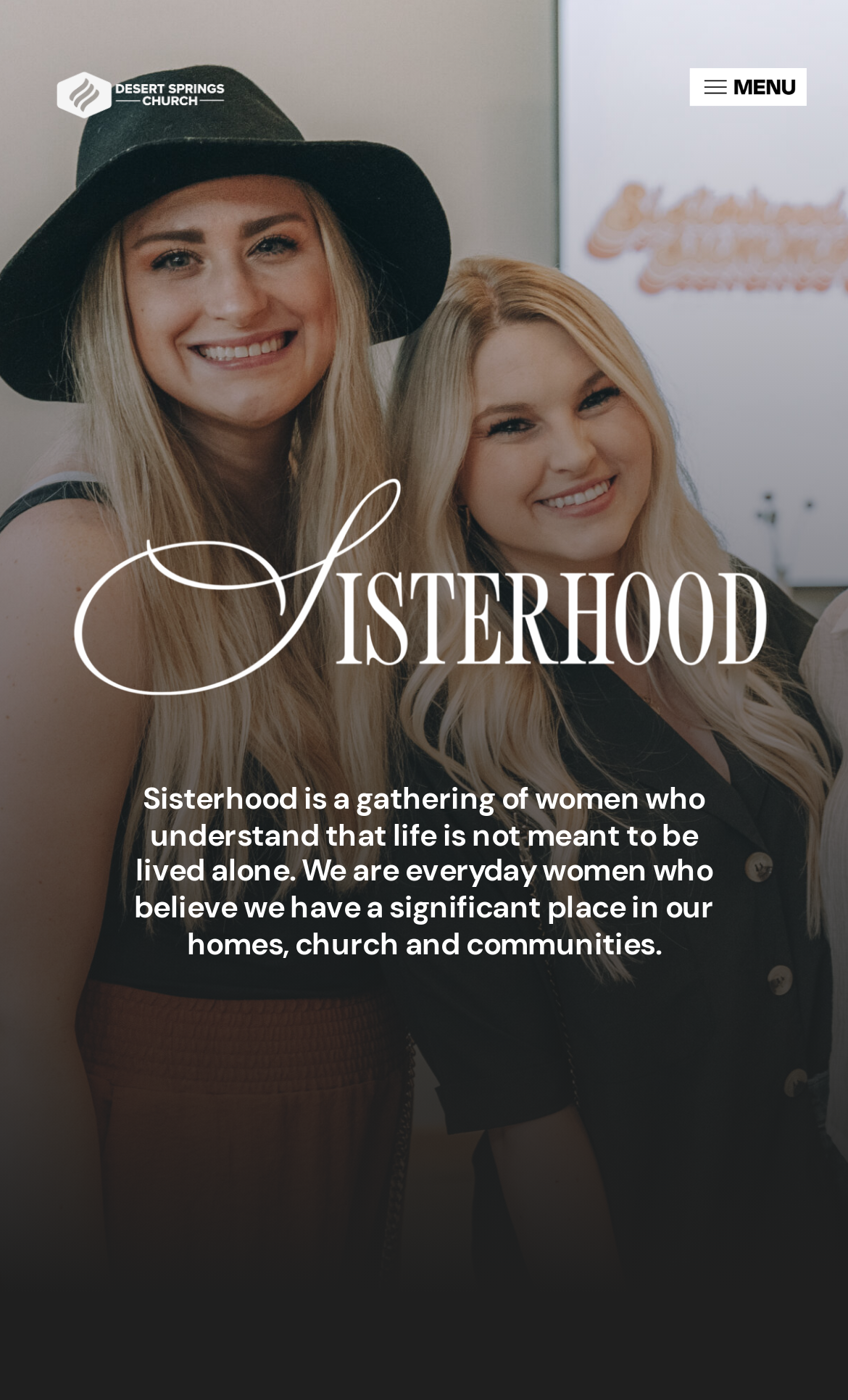Please determine the bounding box coordinates for the UI element described as: "Skip to content".

[0.0, 0.0, 0.103, 0.031]